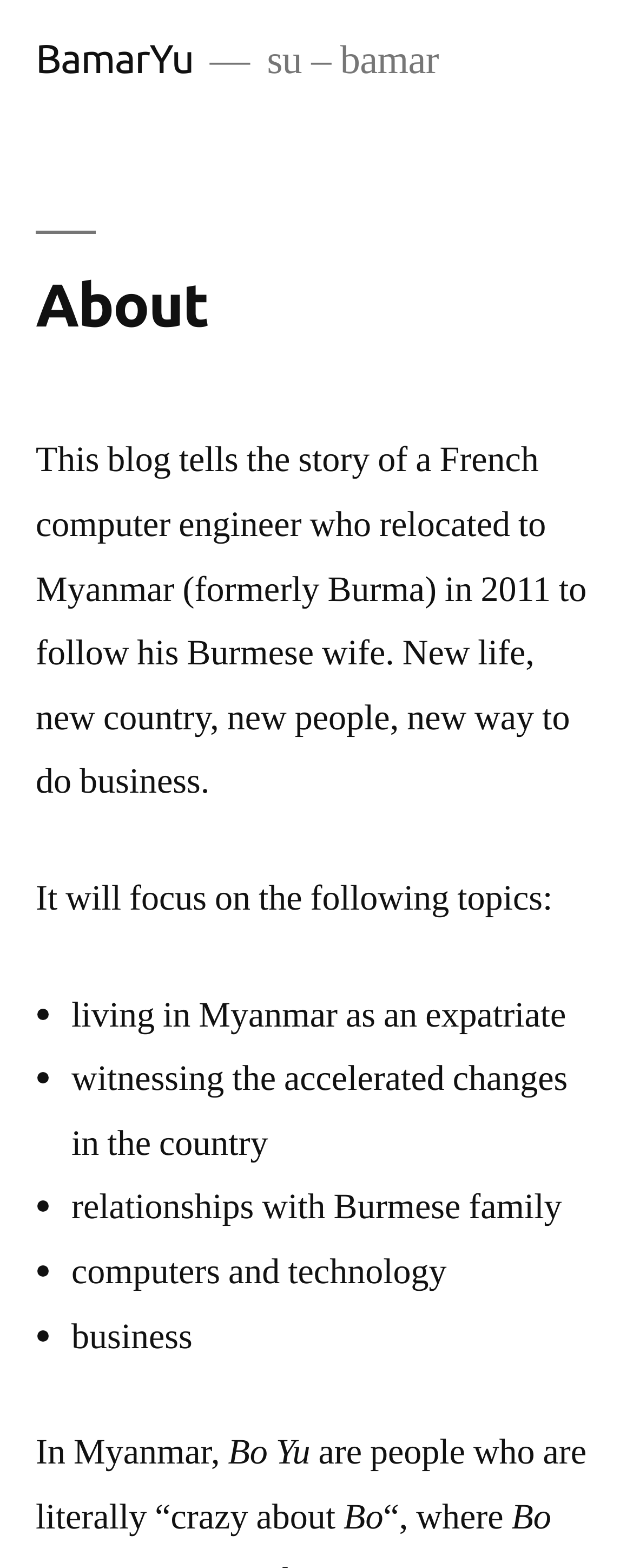Respond with a single word or phrase to the following question:
What does 'Bo Yu' mean in Burmese?

Crazy about